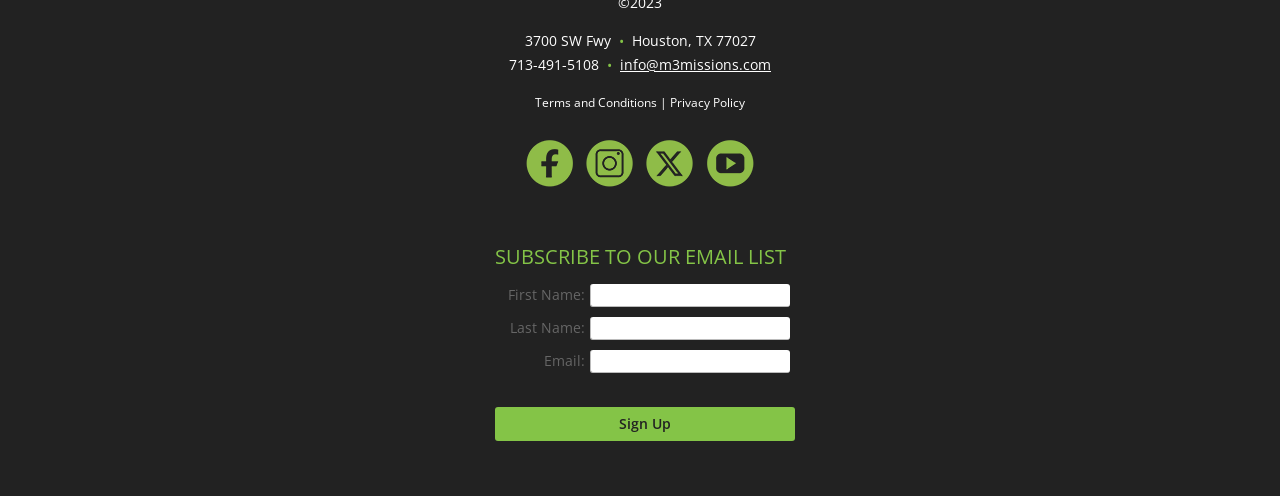Provide the bounding box coordinates of the section that needs to be clicked to accomplish the following instruction: "Write a message."

None